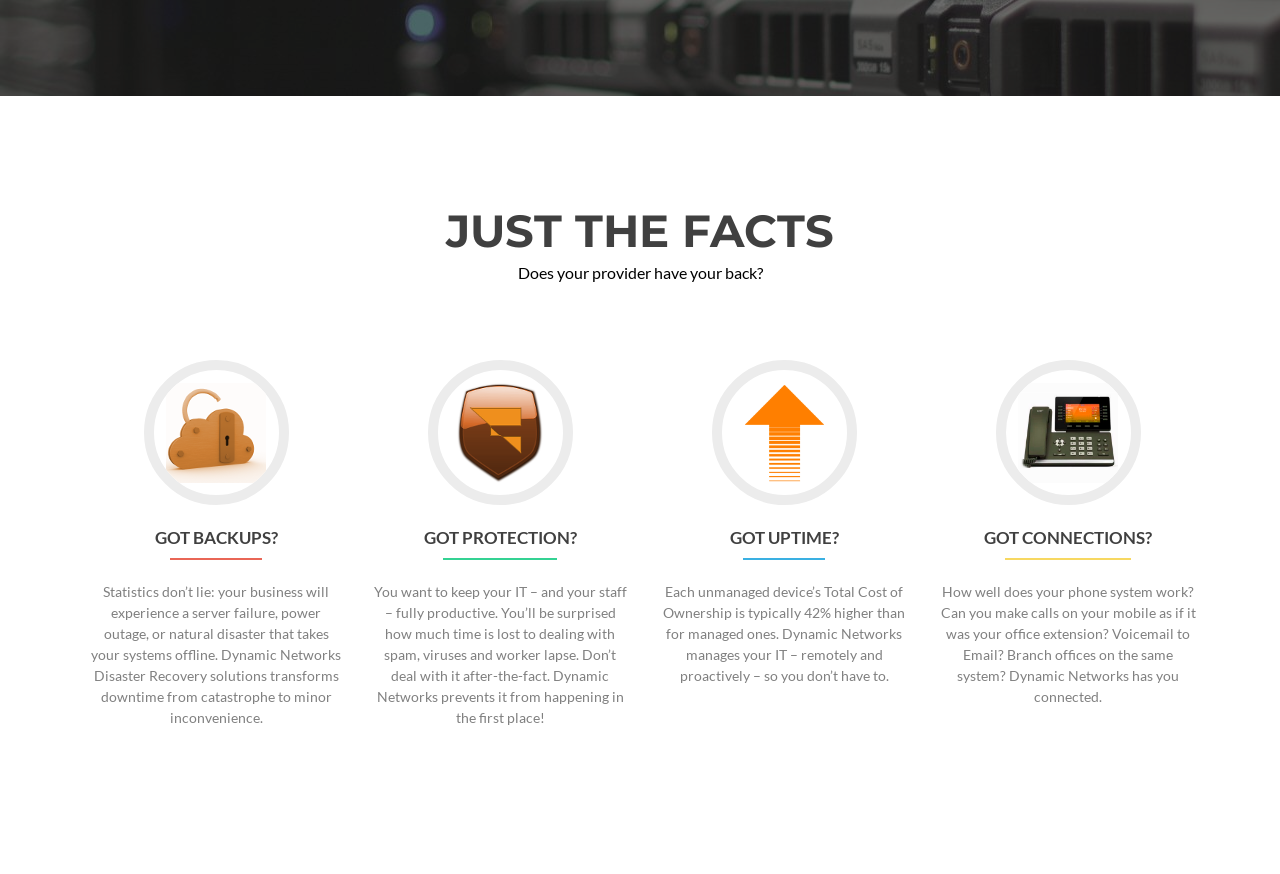Using the description: "Go to Got Protection?", determine the UI element's bounding box coordinates. Ensure the coordinates are in the format of four float numbers between 0 and 1, i.e., [left, top, right, bottom].

[0.334, 0.412, 0.447, 0.578]